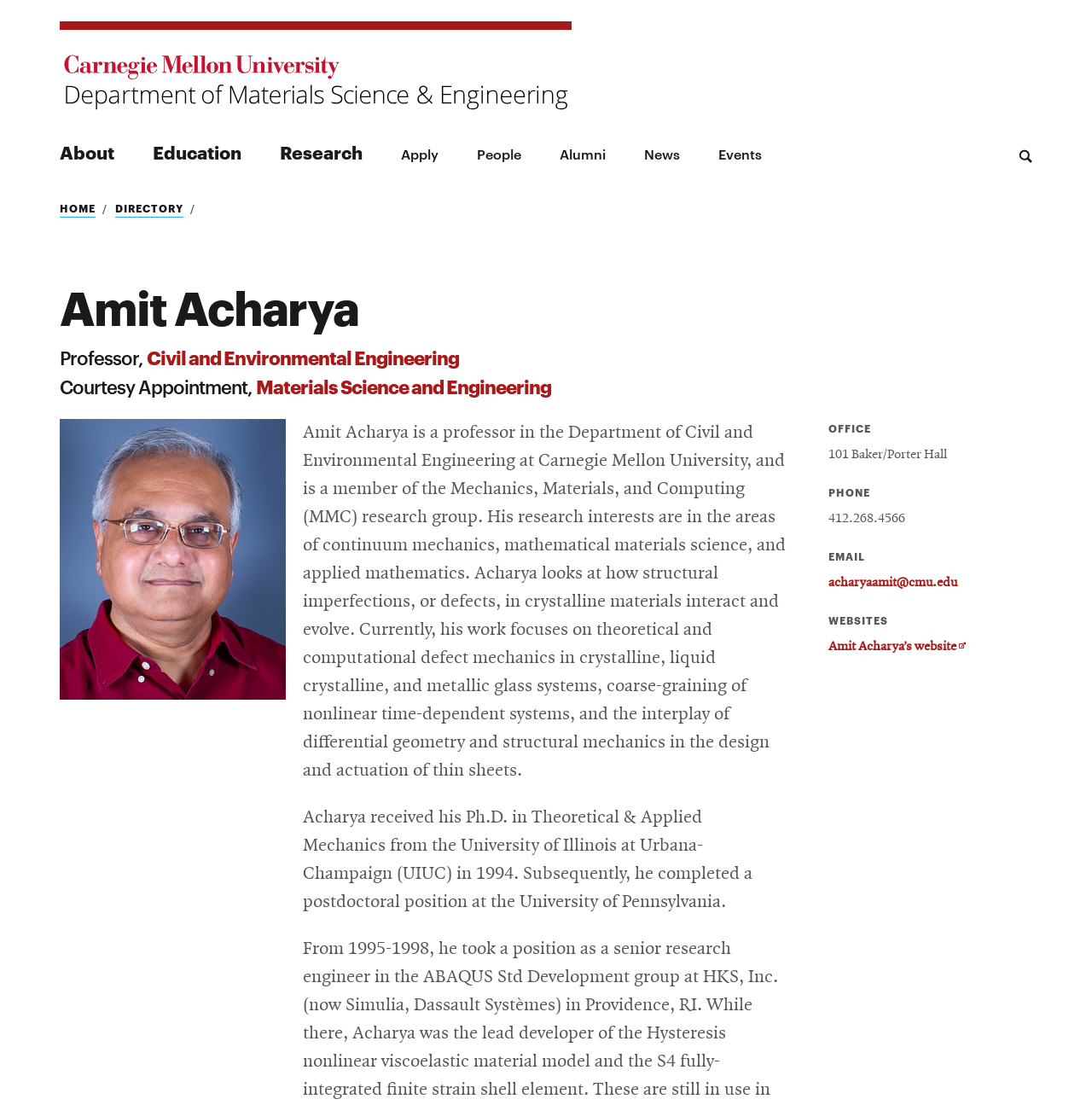Give a short answer using one word or phrase for the question:
What is the title of Amit Acharya's website?

Amit Acharya’s website